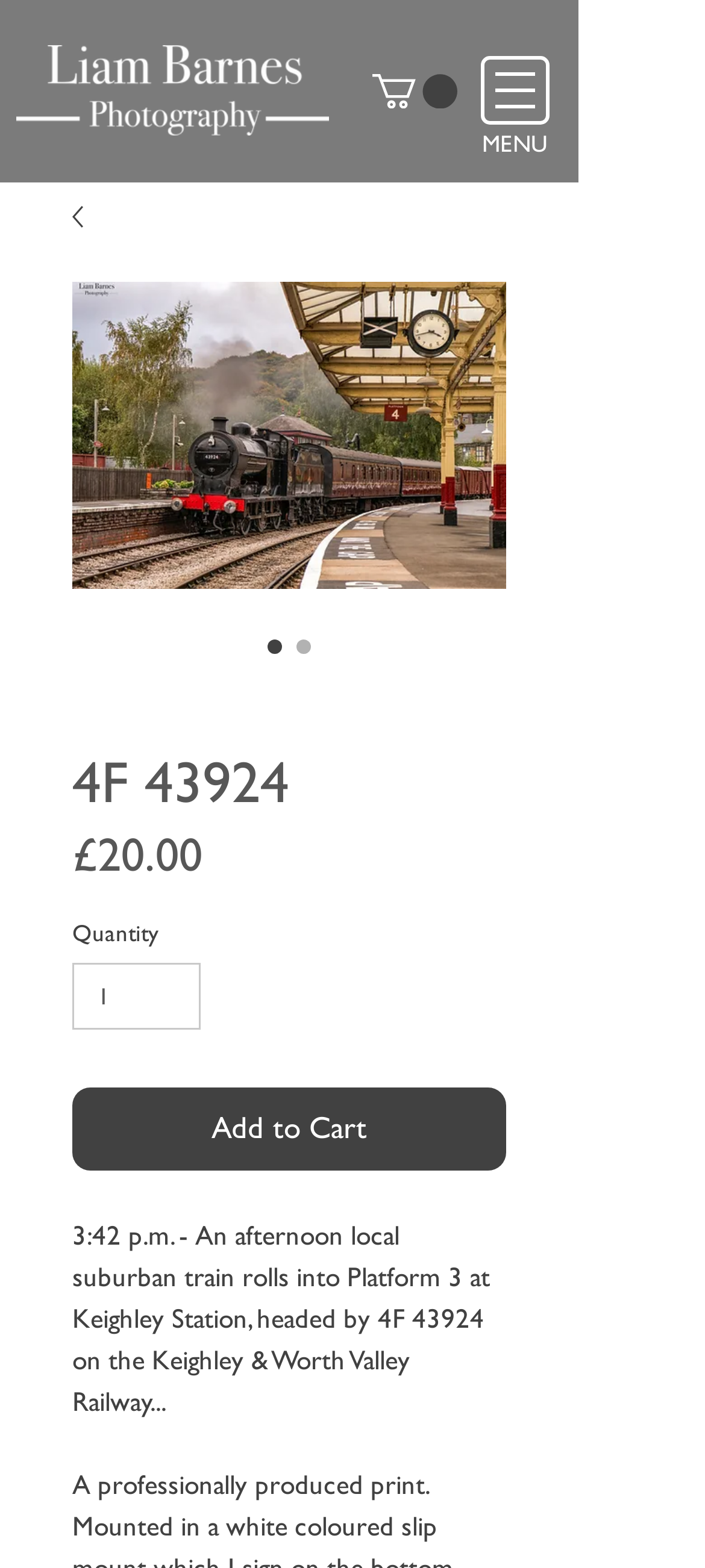Determine the bounding box coordinates for the HTML element described here: "Add to Cart".

[0.103, 0.694, 0.718, 0.747]